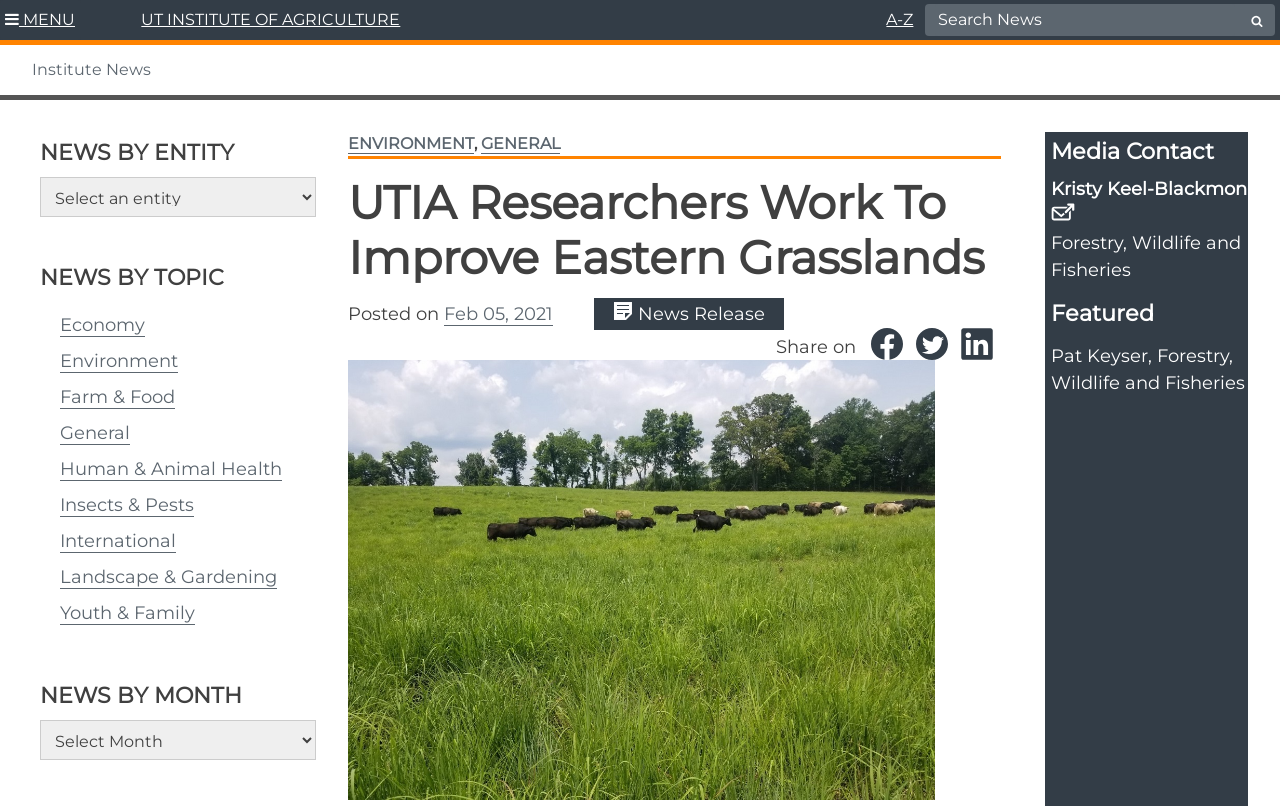Give a concise answer using one word or a phrase to the following question:
What is the name of the institute?

UT Institute of Agriculture